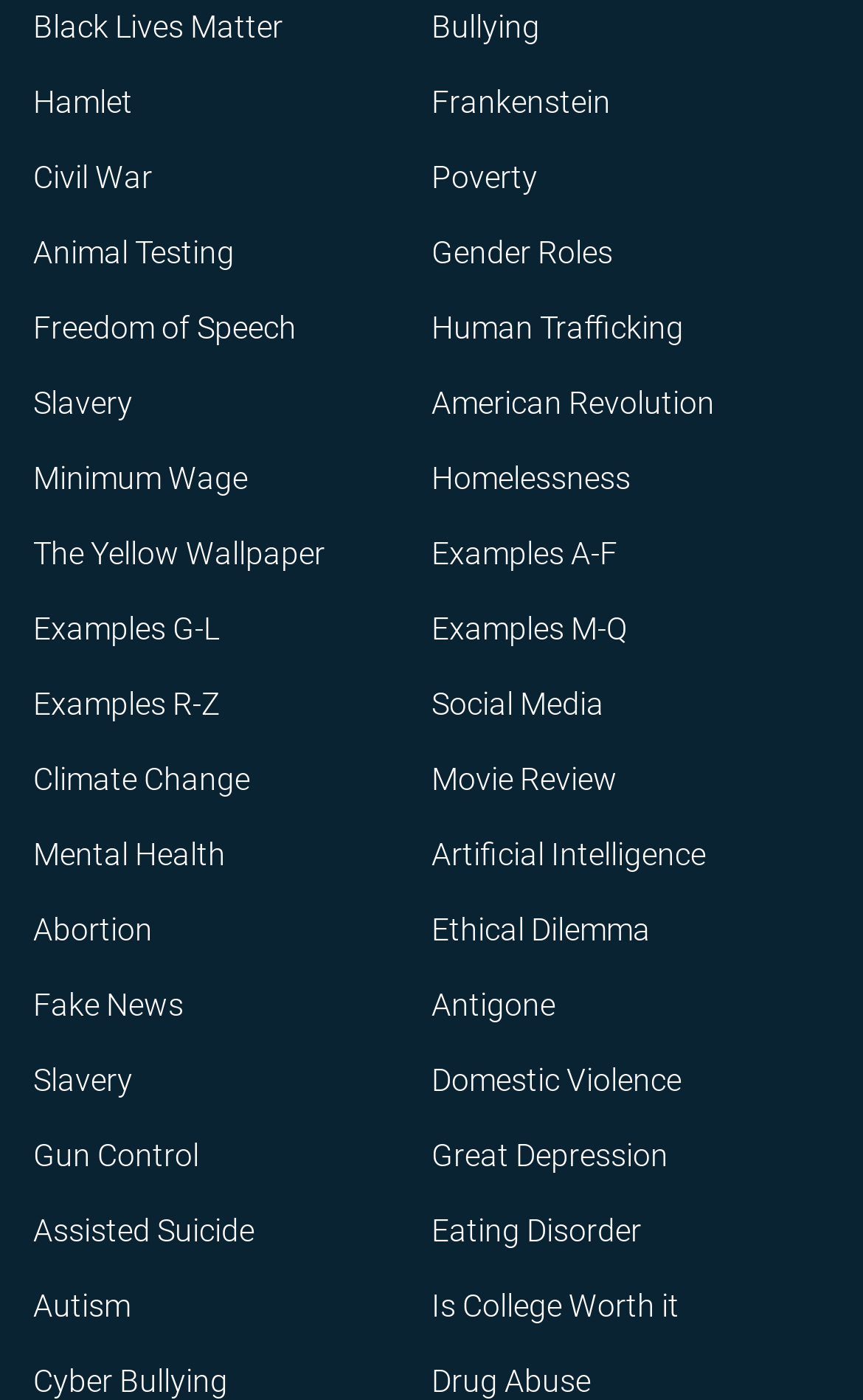Answer the question with a brief word or phrase:
How many links are there on the webpage?

61